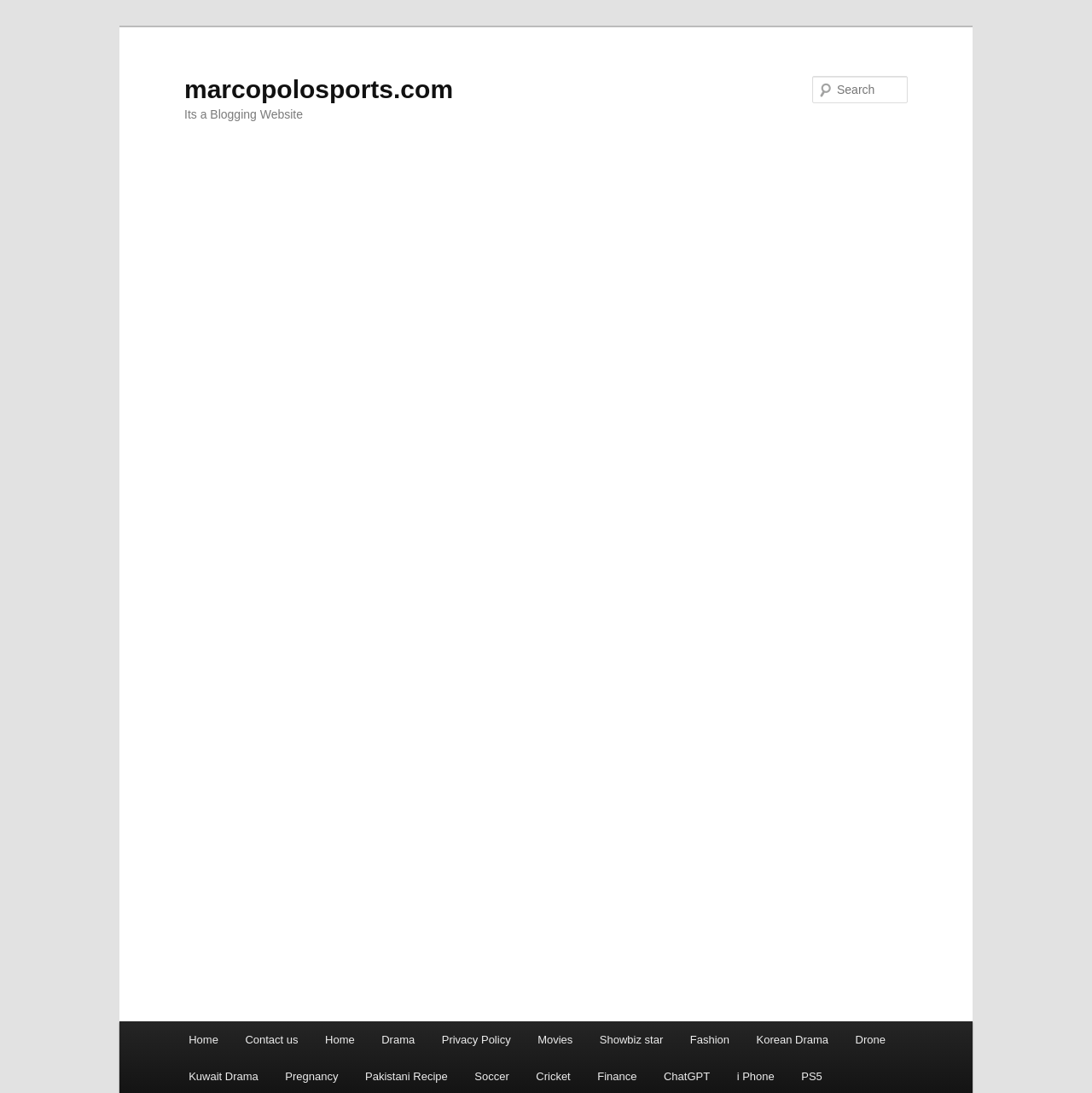Kindly respond to the following question with a single word or a brief phrase: 
What are the categories in the main menu?

Home, Contact us, Drama, etc.